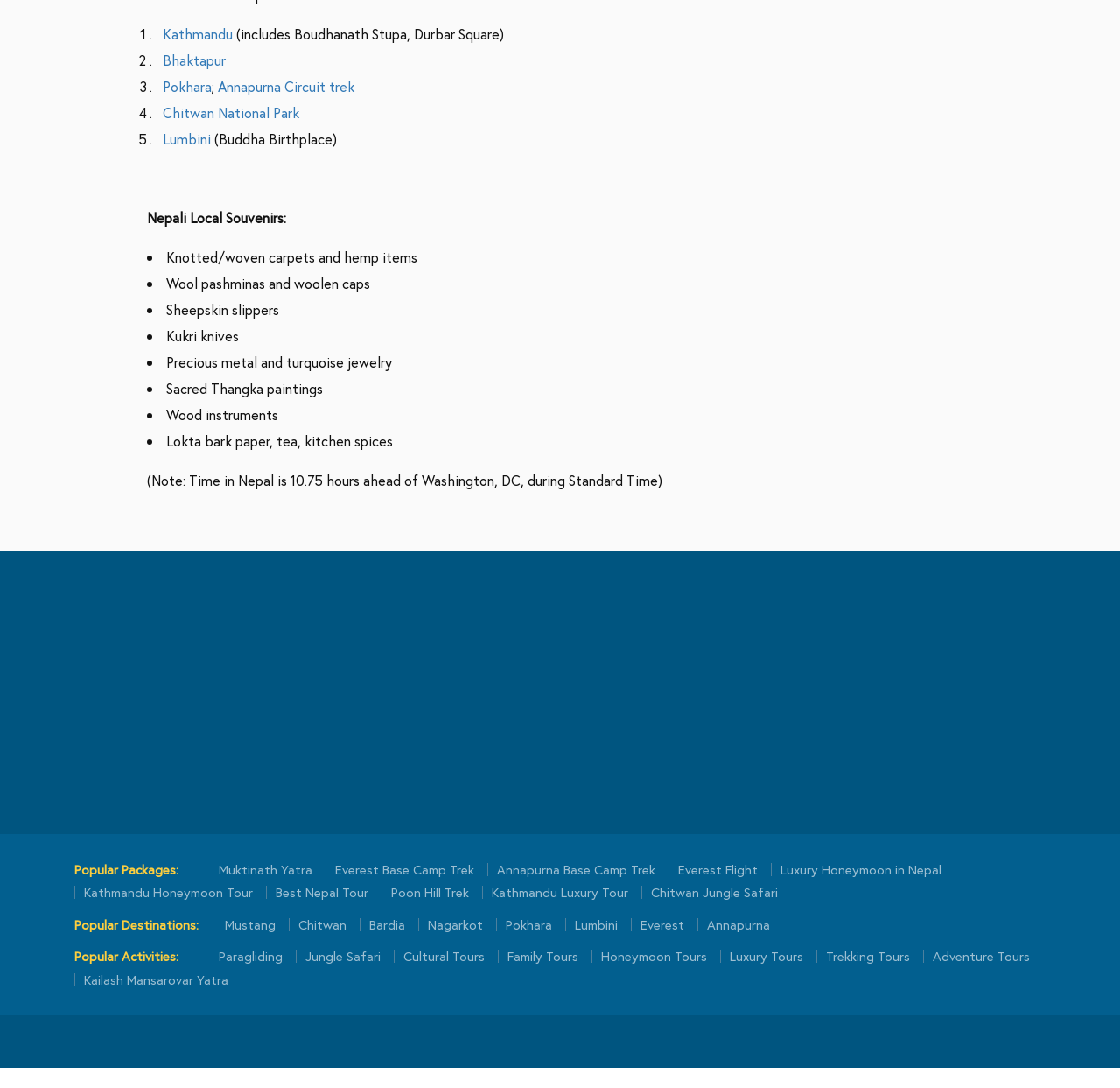Locate the bounding box coordinates of the element that needs to be clicked to carry out the instruction: "Explore Chitwan National Park". The coordinates should be given as four float numbers ranging from 0 to 1, i.e., [left, top, right, bottom].

[0.145, 0.095, 0.267, 0.112]